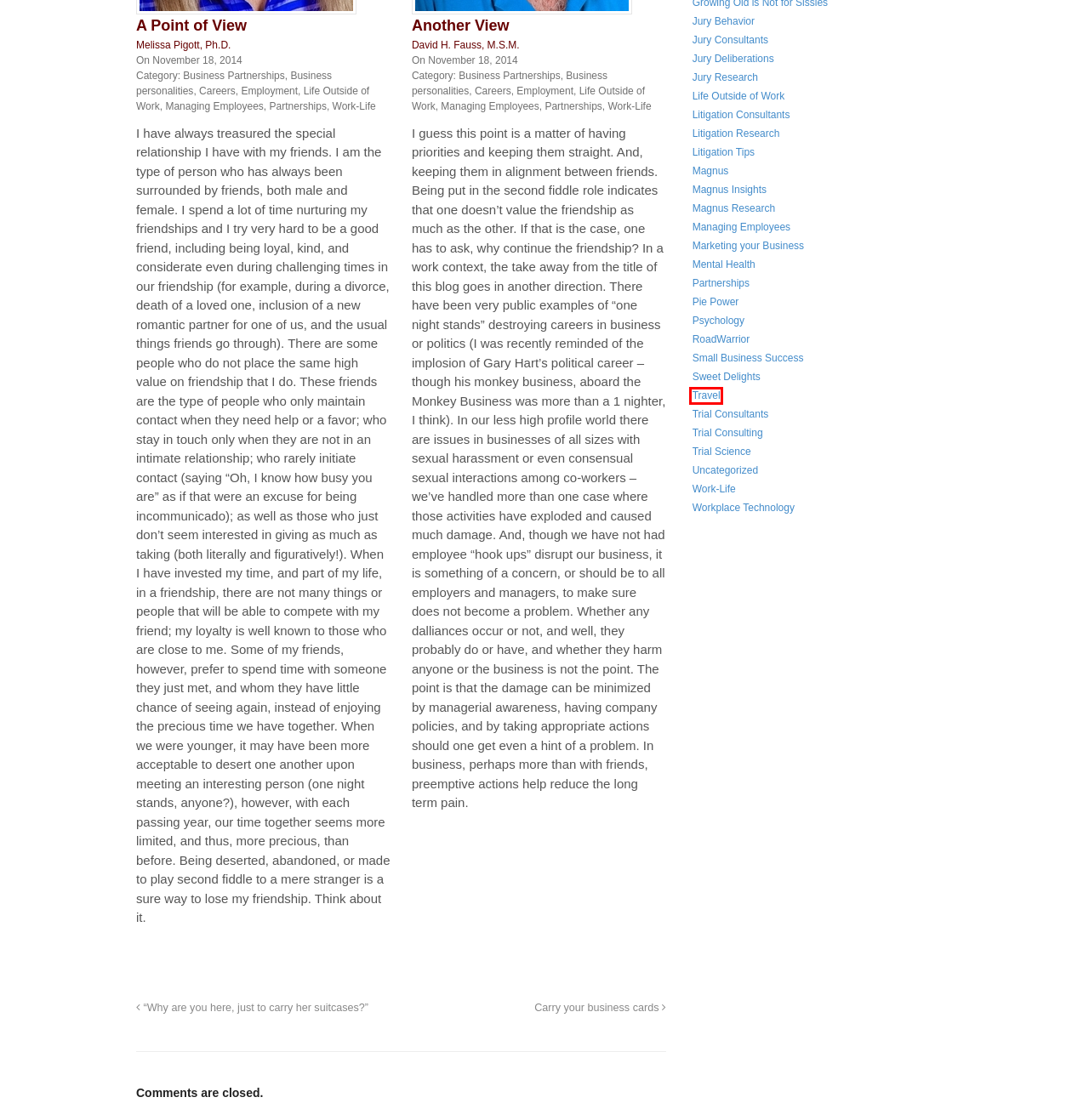You have a screenshot of a webpage with a red bounding box around an element. Identify the webpage description that best fits the new page that appears after clicking the selected element in the red bounding box. Here are the candidates:
A. Travel | 2's Company - MagnusInsights.com
B. Mental Health | 2's Company - MagnusInsights.com
C. Trial Science | 2's Company - MagnusInsights.com
D. Litigation Tips | 2's Company - MagnusInsights.com
E. Magnus | 2's Company - MagnusInsights.com
F. Jury Behavior | 2's Company - MagnusInsights.com
G. Jury Deliberations | 2's Company - MagnusInsights.com
H. Psychology | 2's Company - MagnusInsights.com

A